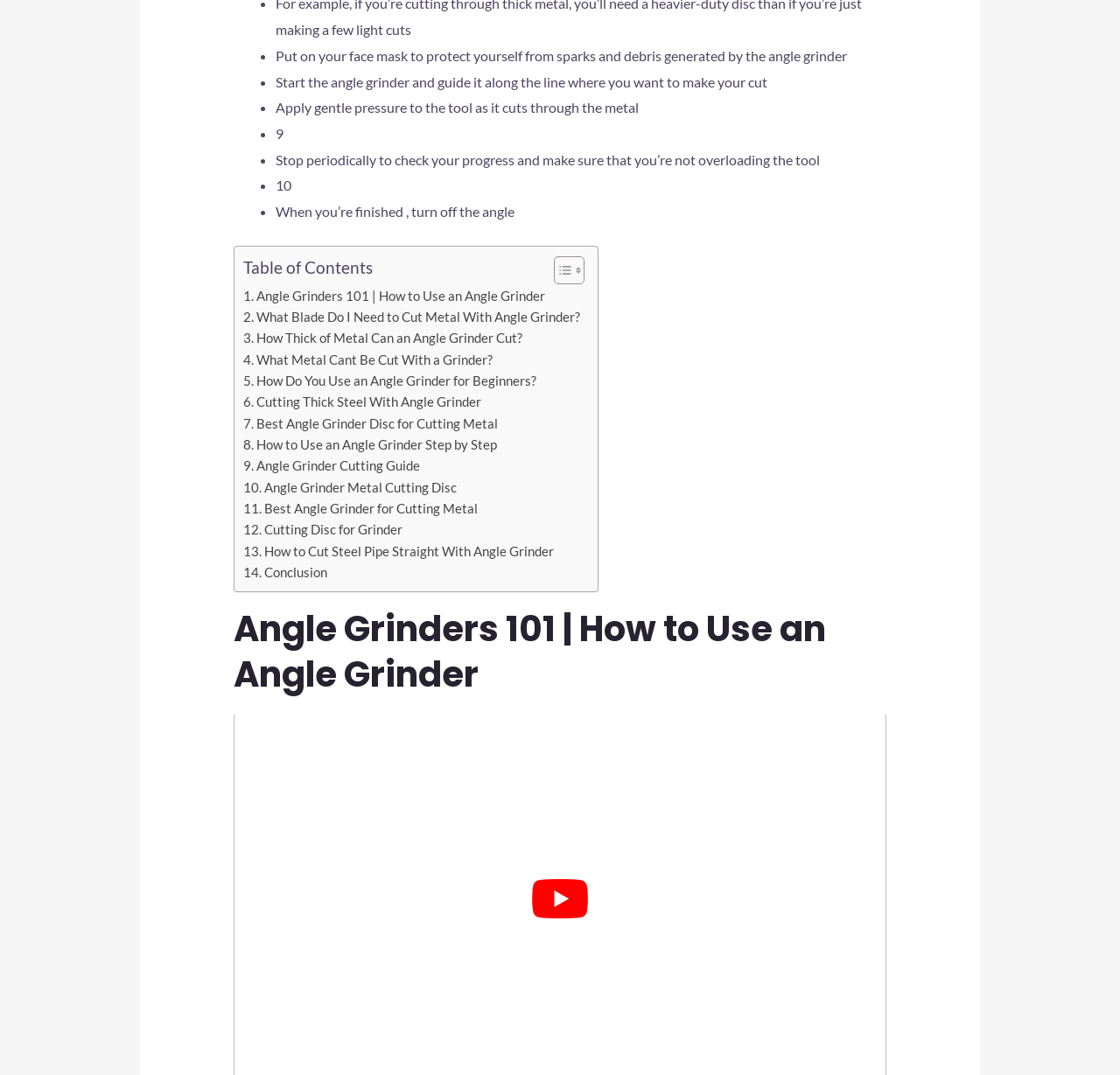Locate the bounding box of the UI element described in the following text: "Cutting Disc for Grinder".

[0.217, 0.483, 0.359, 0.502]